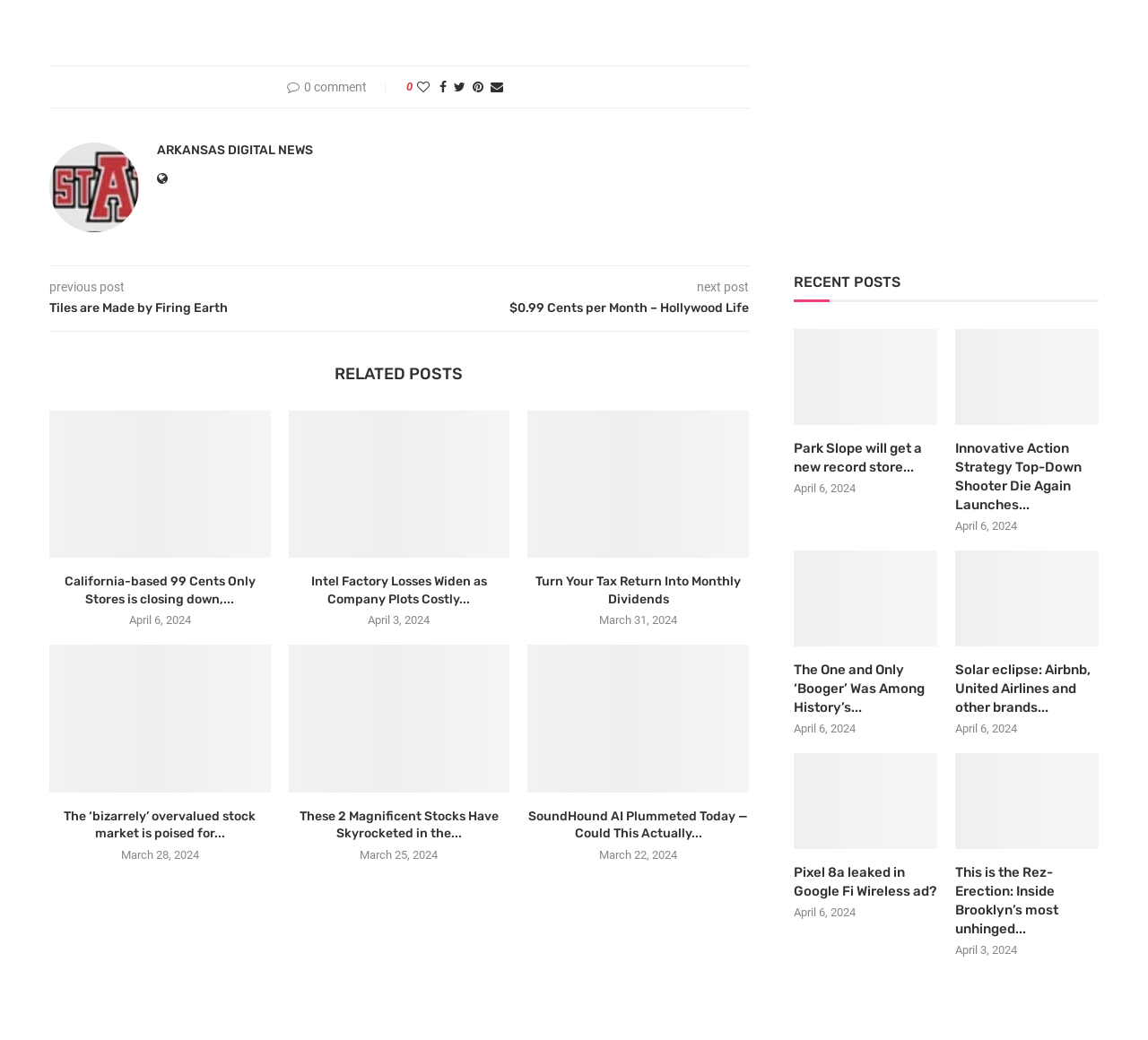Please determine the bounding box coordinates for the element that should be clicked to follow these instructions: "View 'RELATED POSTS'".

[0.284, 0.35, 0.411, 0.369]